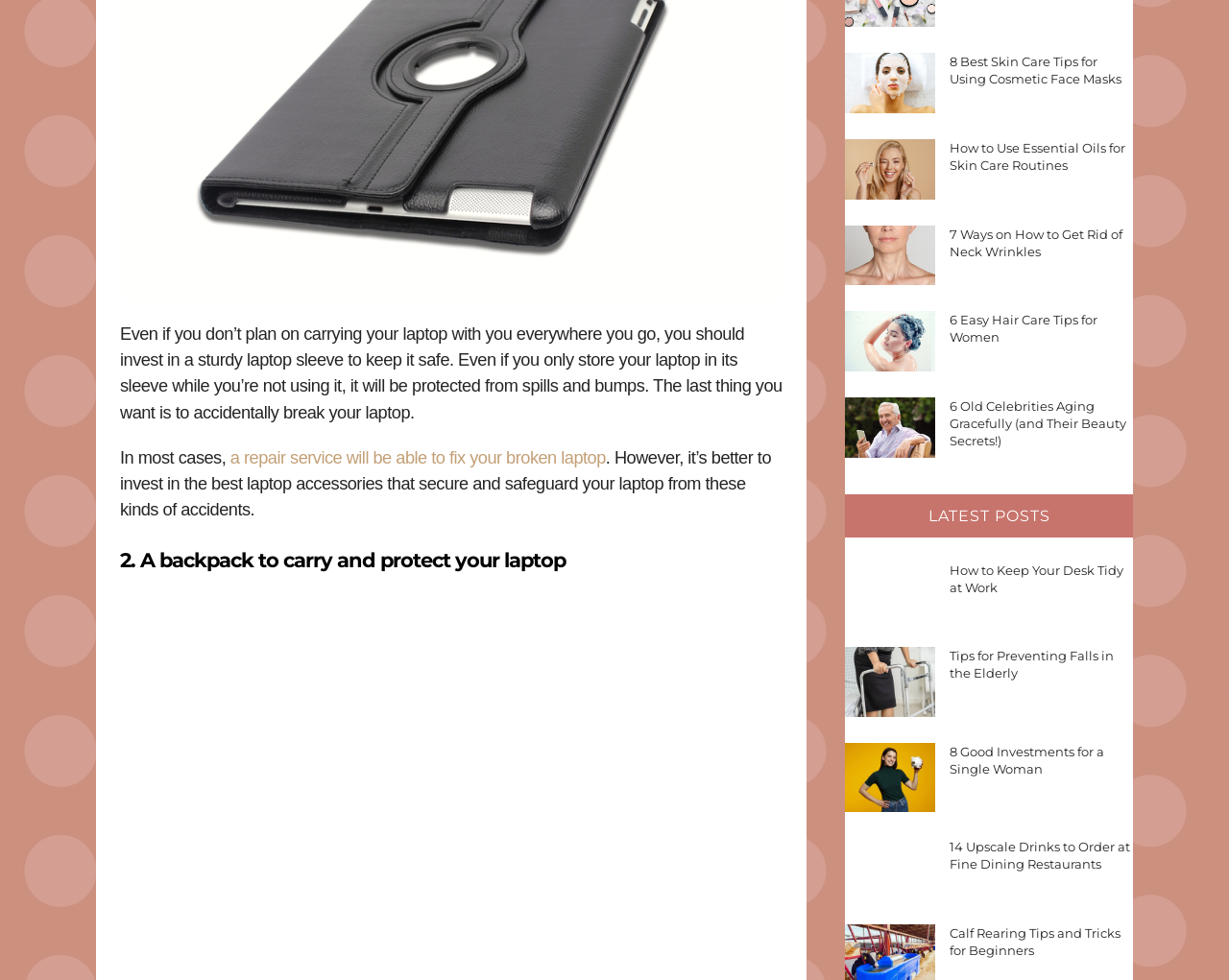Please analyze the image and provide a thorough answer to the question:
How many links are there in the 'LATEST POSTS' section?

The 'LATEST POSTS' section starts with the heading 'LATEST POSTS' and contains 10 links, each with a heading and a link to a different article.